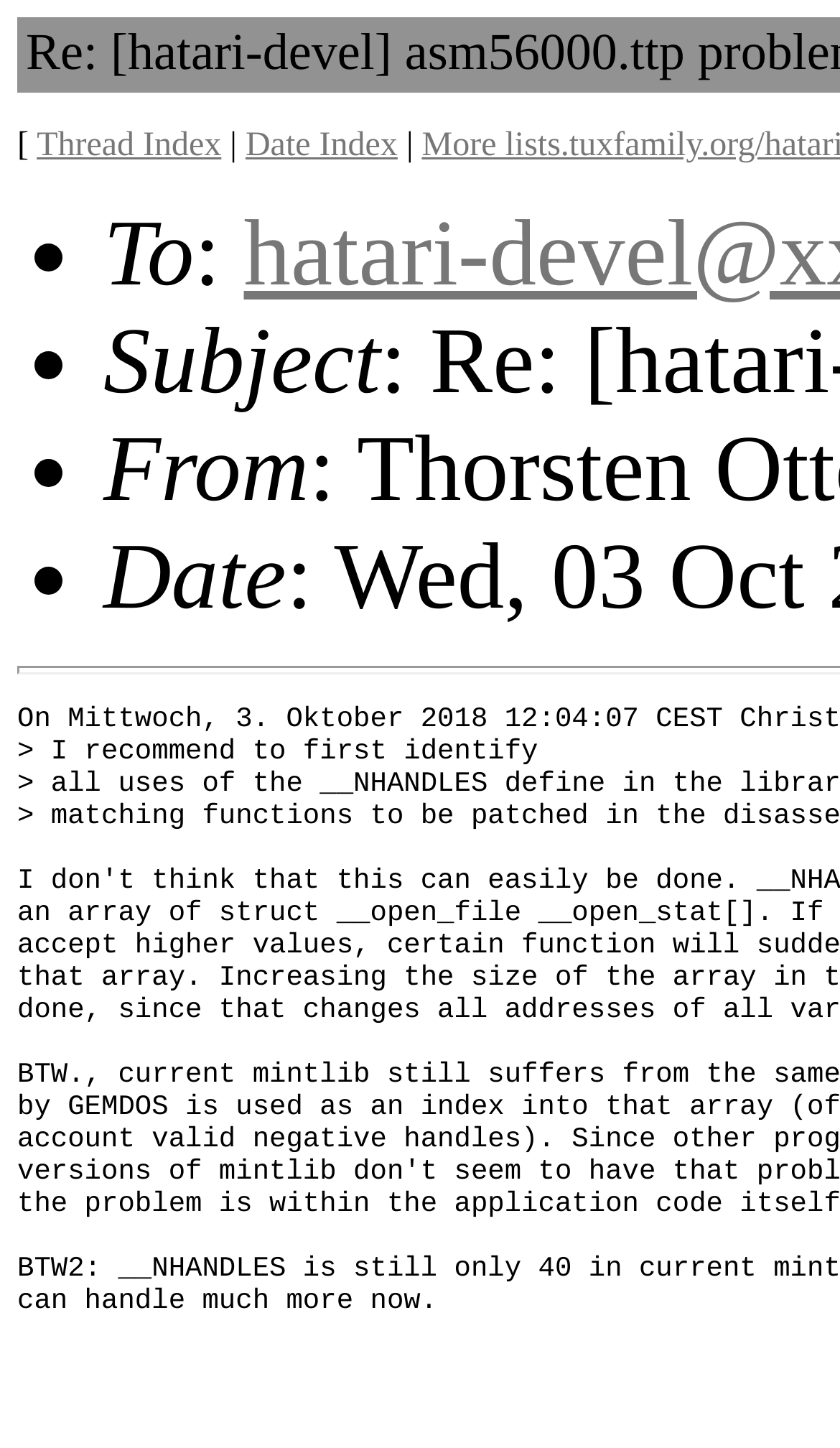Elaborate on the webpage's design and content in a detailed caption.

The webpage appears to be a discussion thread or email conversation. At the top, there is a title "Re: [hatari-devel] asm56000.ttp problem" which is also the root element of the page. Below the title, there are two links, "Thread Index" and "Date Index", separated by a vertical bar. 

The main content of the page is a list of four items, each marked with a bullet point (•). The first item has the label "To" followed by a colon. The second item has the label "Subject". The third item has the label "From". The fourth item has the label "Date". Each of these items is positioned to the right of its corresponding bullet point.